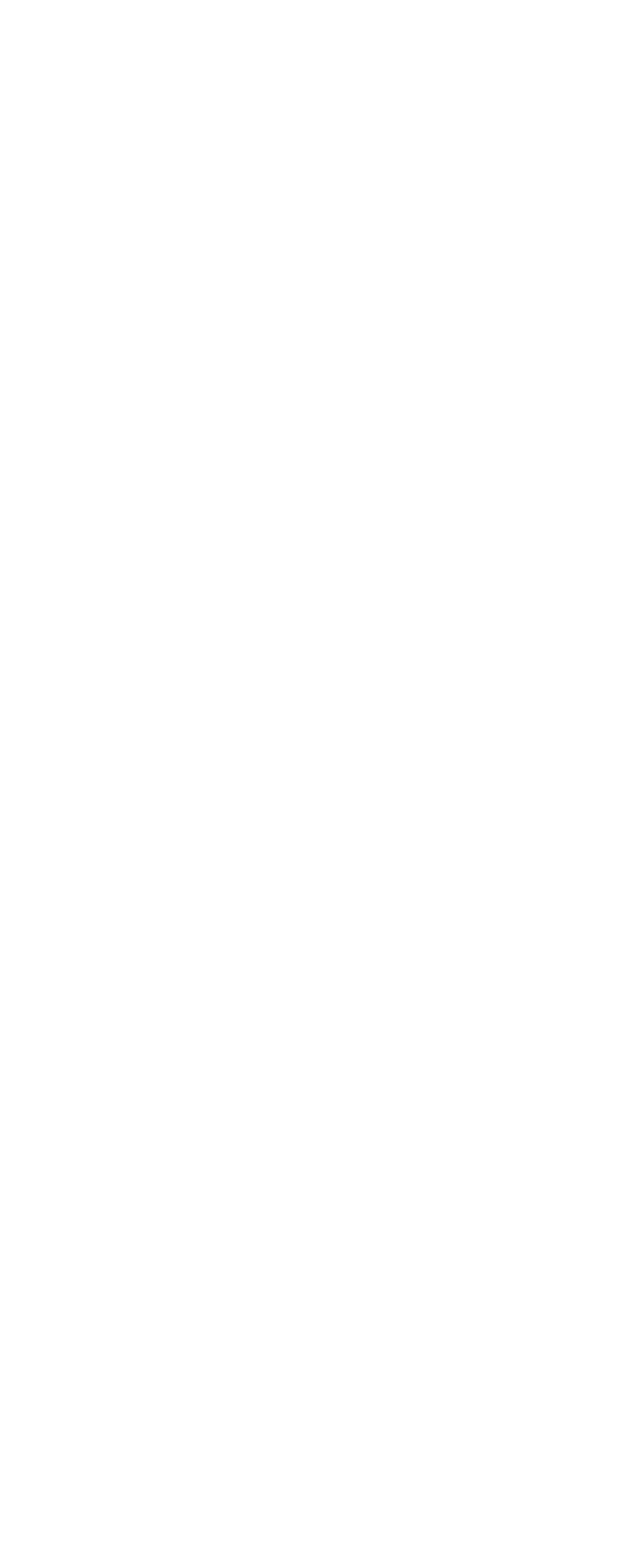Provide a one-word or short-phrase answer to the question:
How many flags are present on the webpage?

2